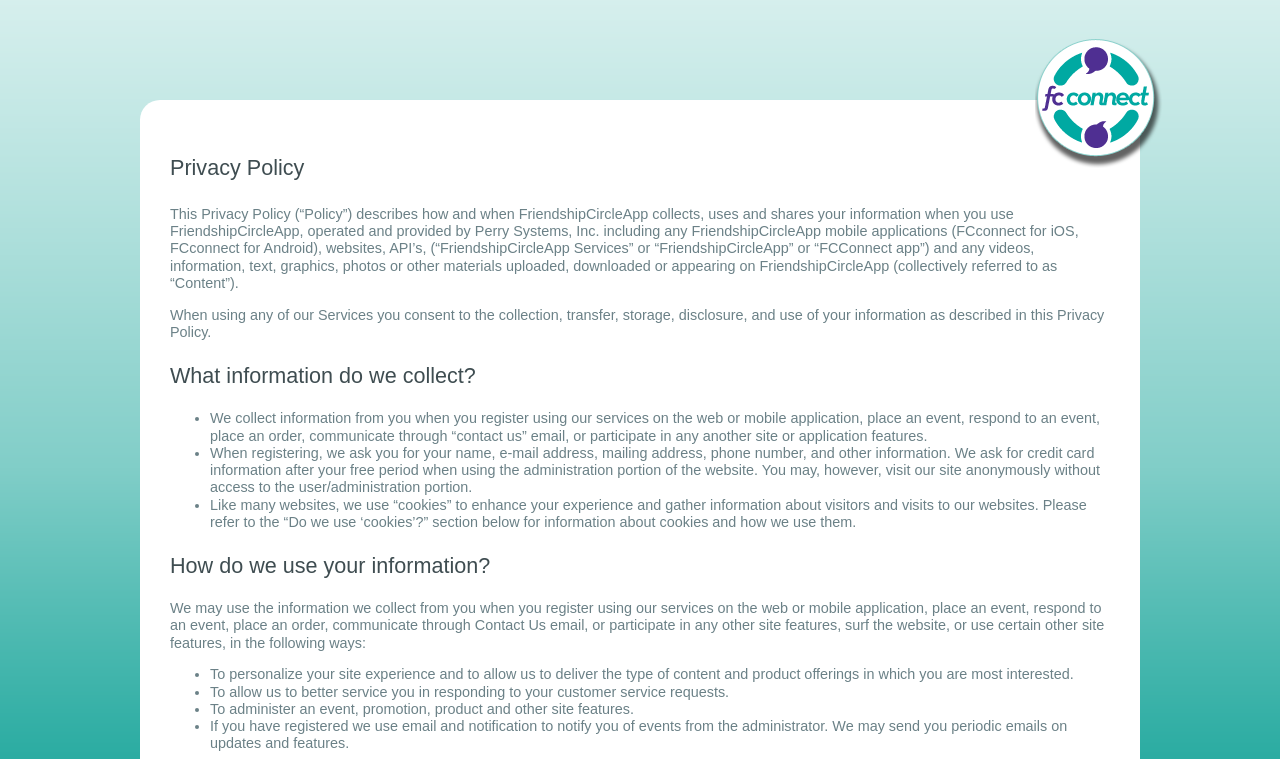Give a one-word or short phrase answer to the question: 
What information is collected when registering?

Name, e-mail address, mailing address, phone number, and other information